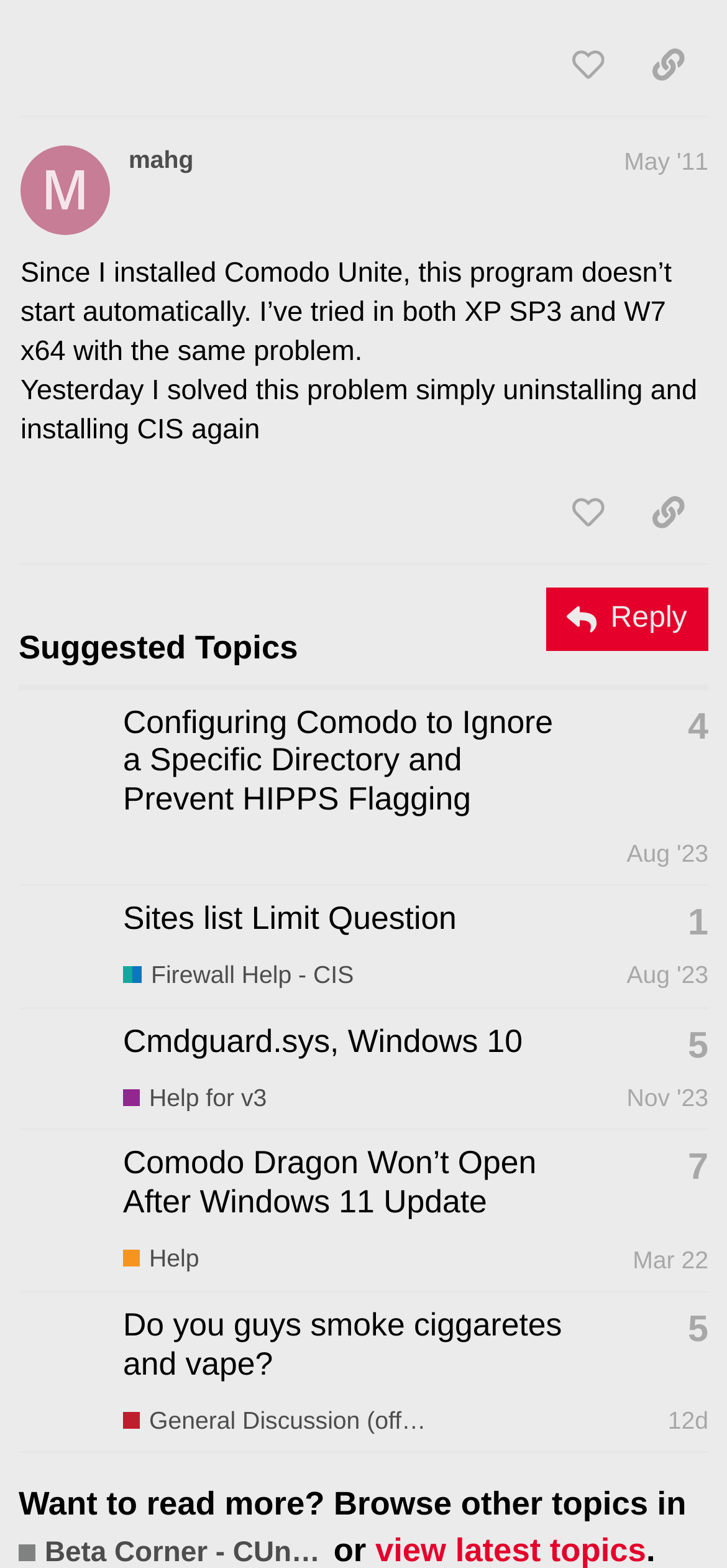Determine the bounding box coordinates of the clickable region to execute the instruction: "view topic 'flipke Comodo Dragon Won’t Open After Windows 11 Update'". The coordinates should be four float numbers between 0 and 1, denoted as [left, top, right, bottom].

[0.027, 0.721, 0.974, 0.824]